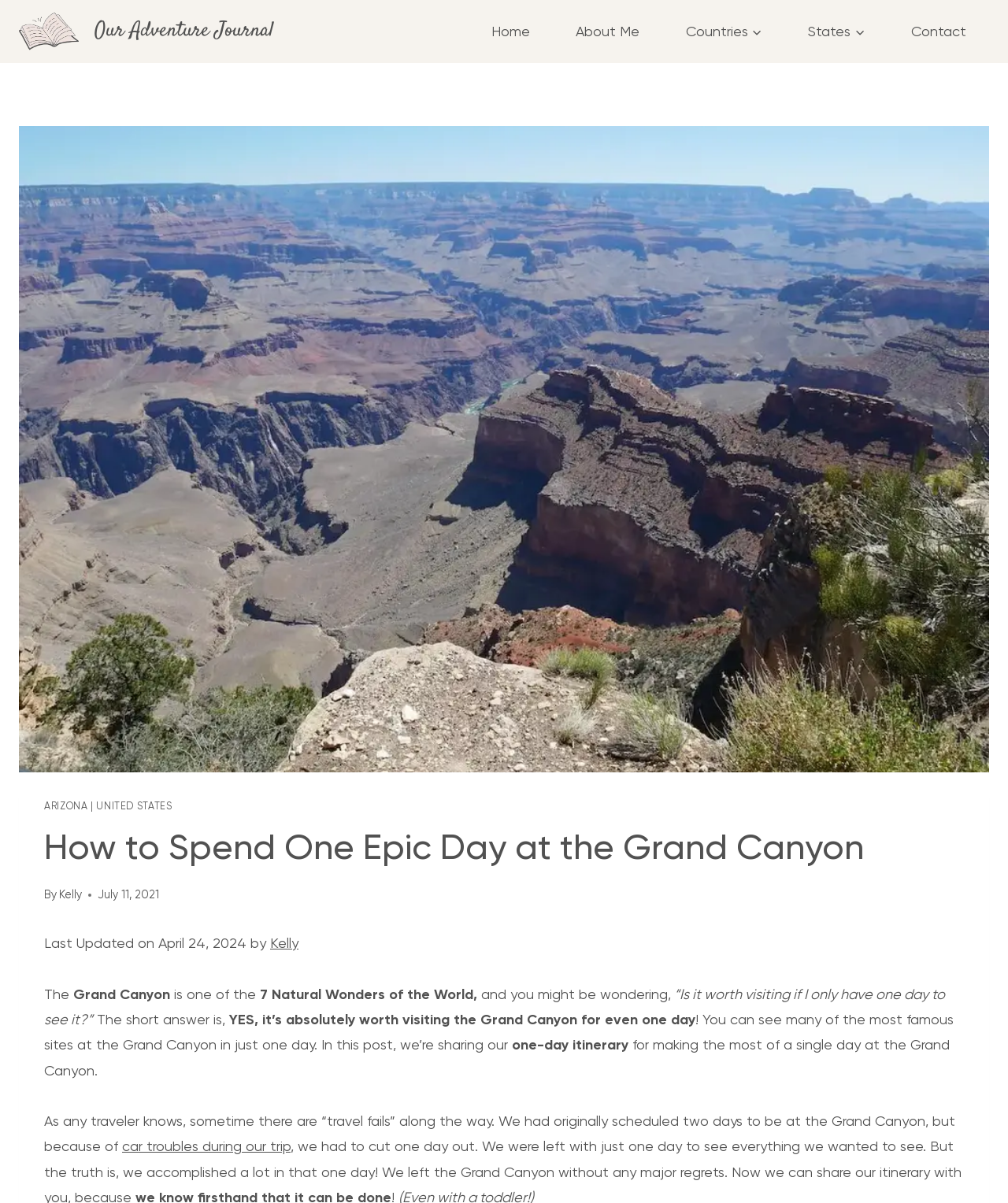Look at the image and give a detailed response to the following question: What is the name of the author of this post?

The author's name is mentioned in the header section of the webpage, specifically in the 'By' section, where it says 'By Kelly'.